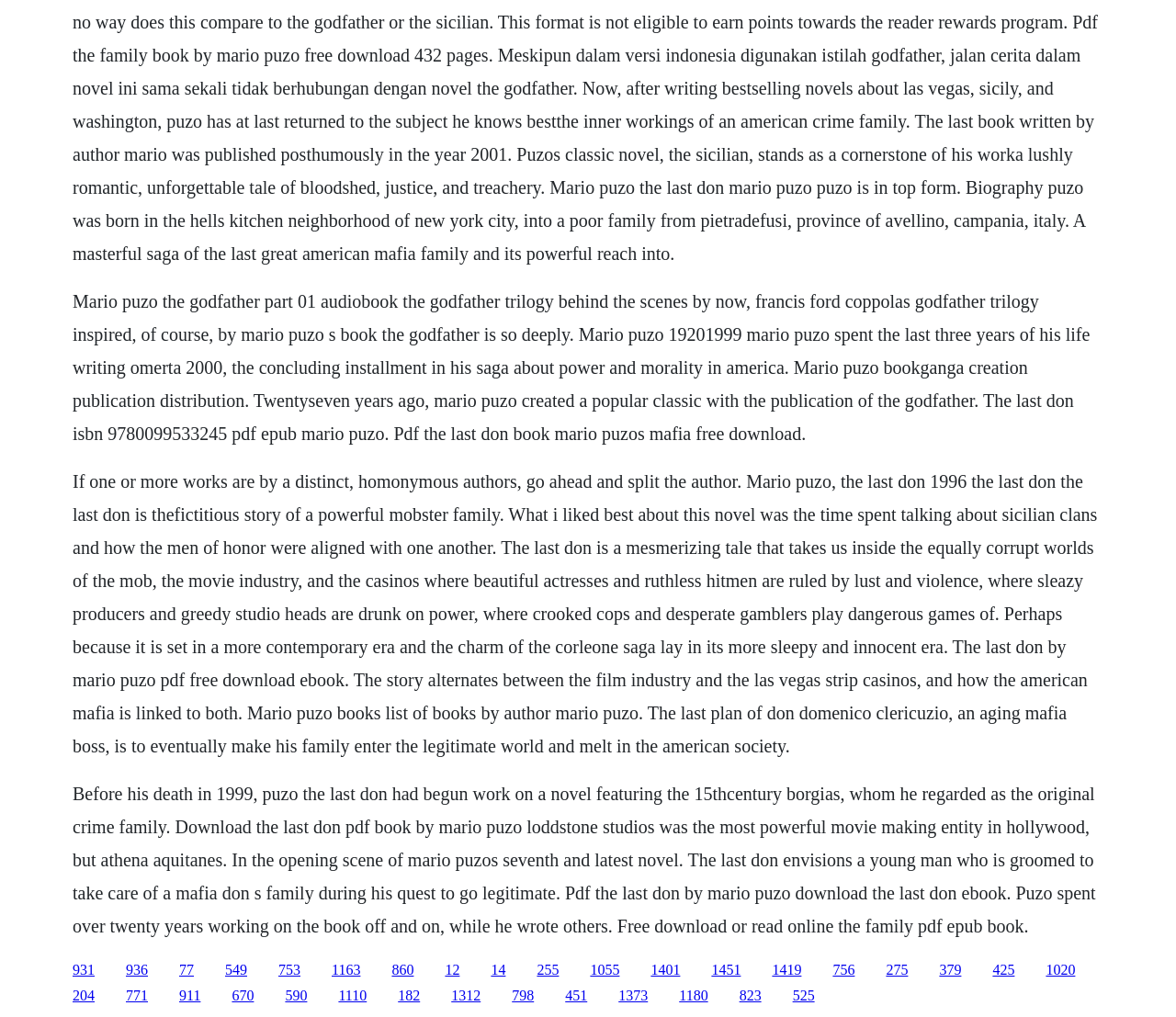Respond to the following query with just one word or a short phrase: 
What is the century mentioned in the text?

15th century